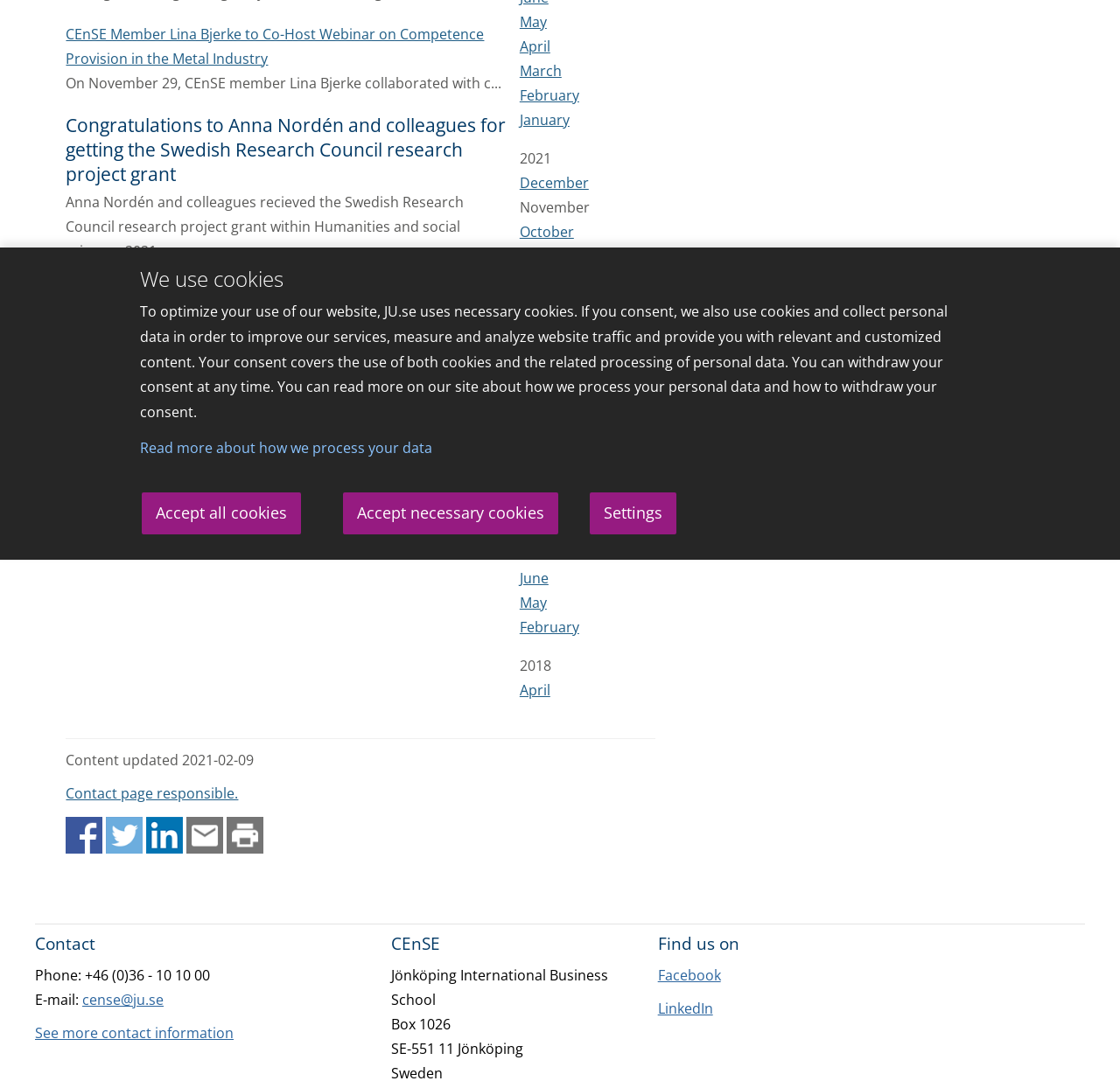Given the following UI element description: "April", find the bounding box coordinates in the webpage screenshot.

[0.464, 0.625, 0.491, 0.643]